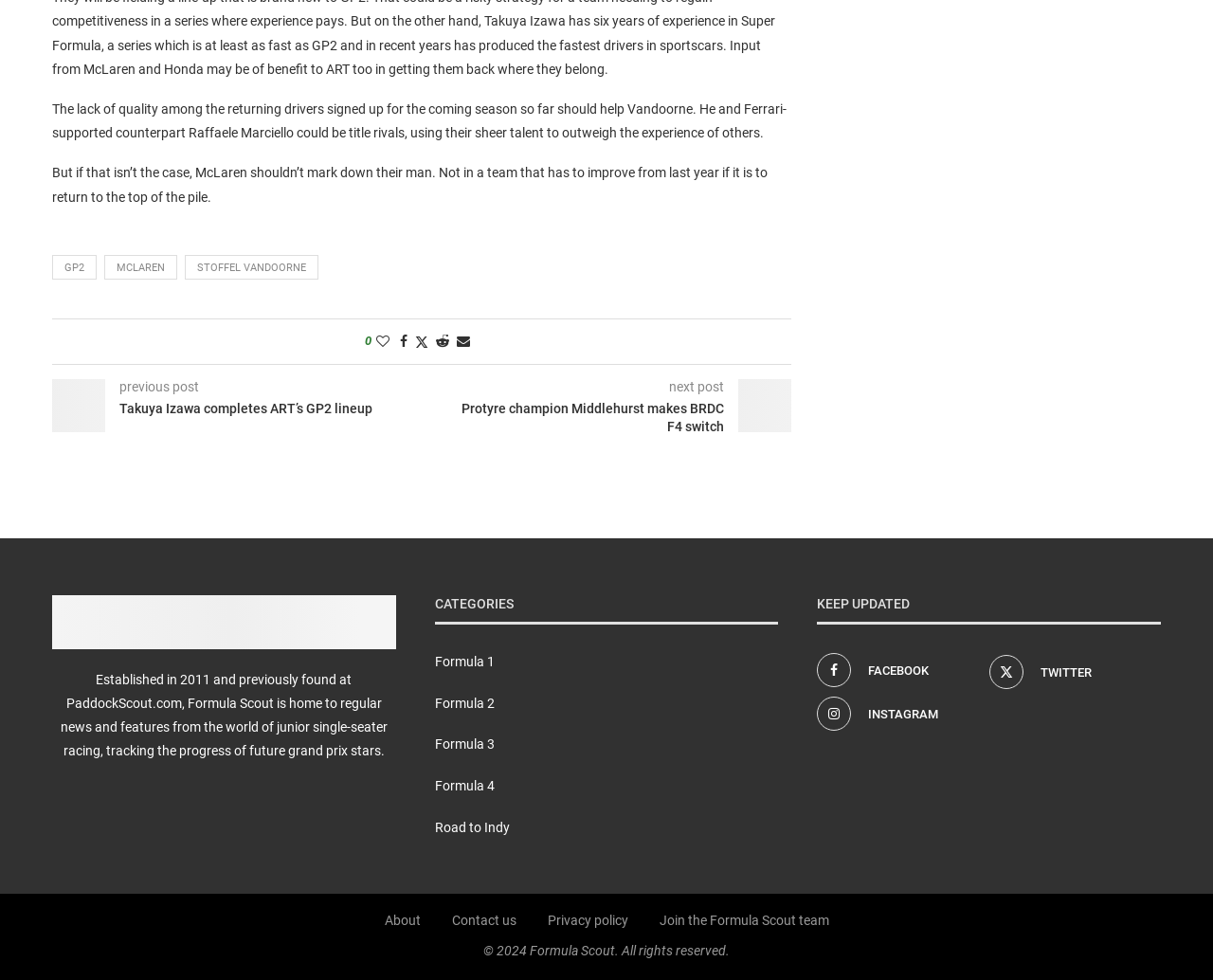Reply to the question with a brief word or phrase: What is the copyright year mentioned at the bottom of the page?

2024